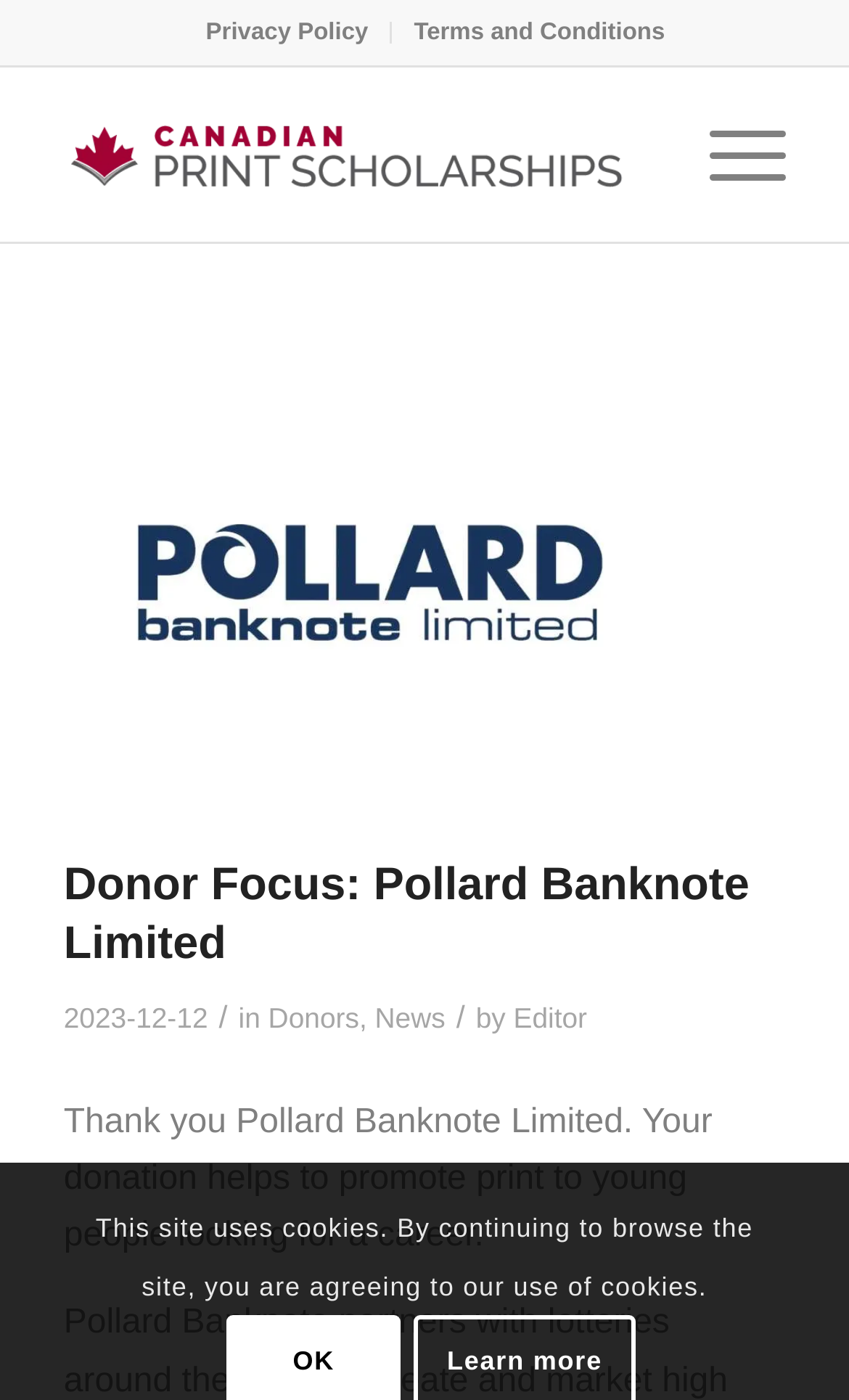What is the logo of the webpage?
Please interpret the details in the image and answer the question thoroughly.

The logo of the webpage can be found at the top left corner, where it is written 'Canadian Print Scholarships'. This logo is likely the logo of the organization or website that is being represented on this webpage.